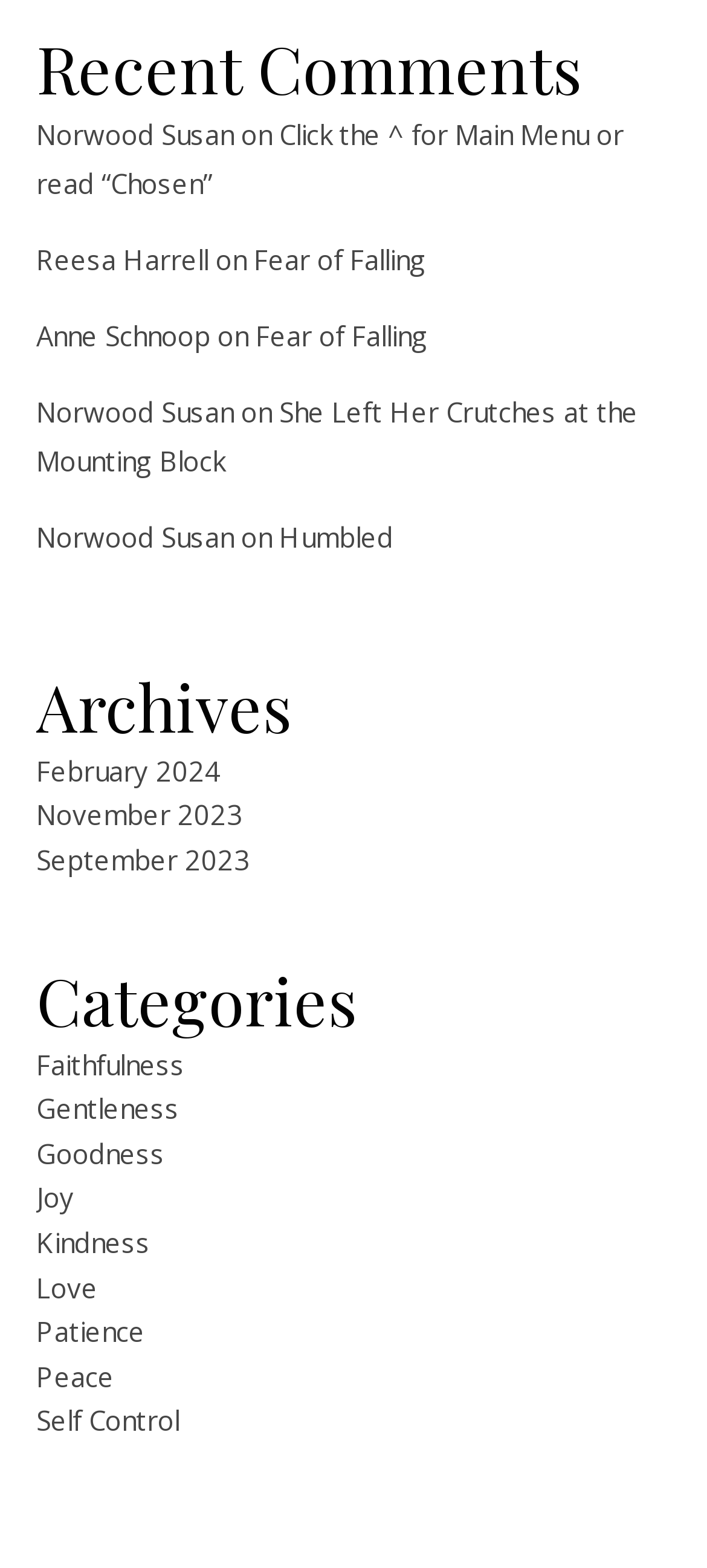Identify the coordinates of the bounding box for the element that must be clicked to accomplish the instruction: "Read the post by Reesa Harrell".

[0.051, 0.154, 0.295, 0.177]